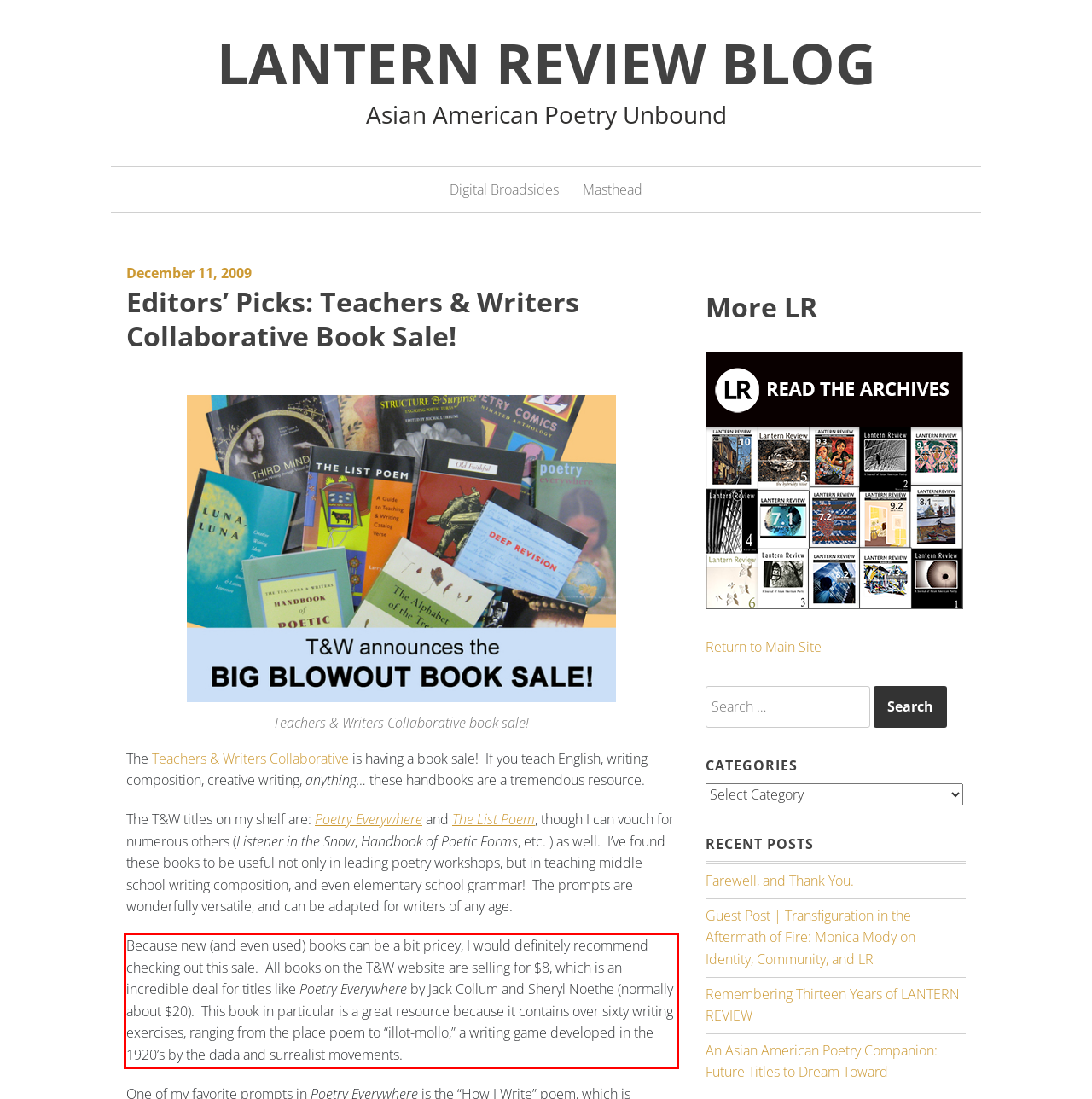With the provided screenshot of a webpage, locate the red bounding box and perform OCR to extract the text content inside it.

Because new (and even used) books can be a bit pricey, I would definitely recommend checking out this sale. All books on the T&W website are selling for $8, which is an incredible deal for titles like Poetry Everywhere by Jack Collum and Sheryl Noethe (normally about $20). This book in particular is a great resource because it contains over sixty writing exercises, ranging from the place poem to “illot-mollo,” a writing game developed in the 1920’s by the dada and surrealist movements.